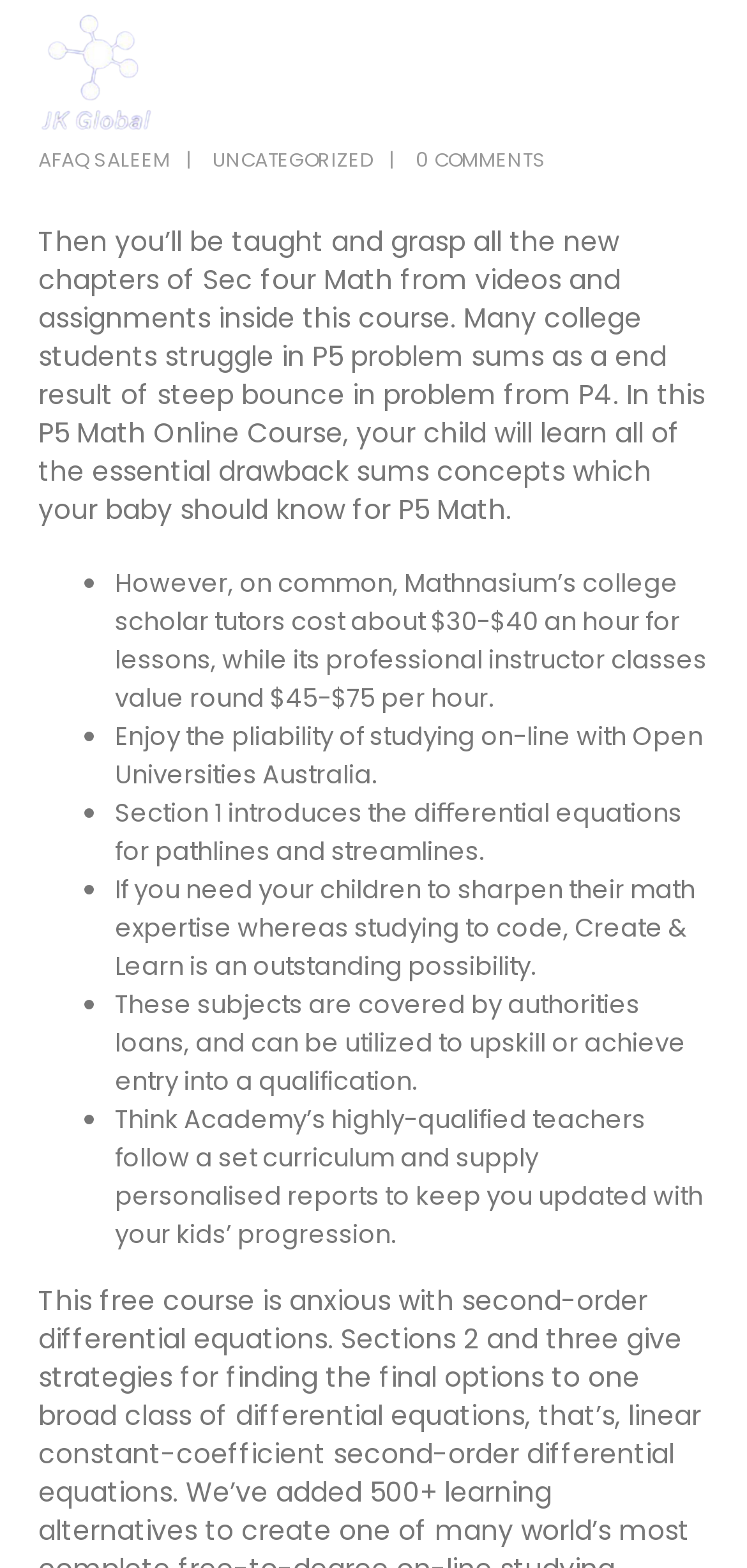What is the benefit of learning with Open Universities Australia?
From the screenshot, provide a brief answer in one word or phrase.

Flexibility